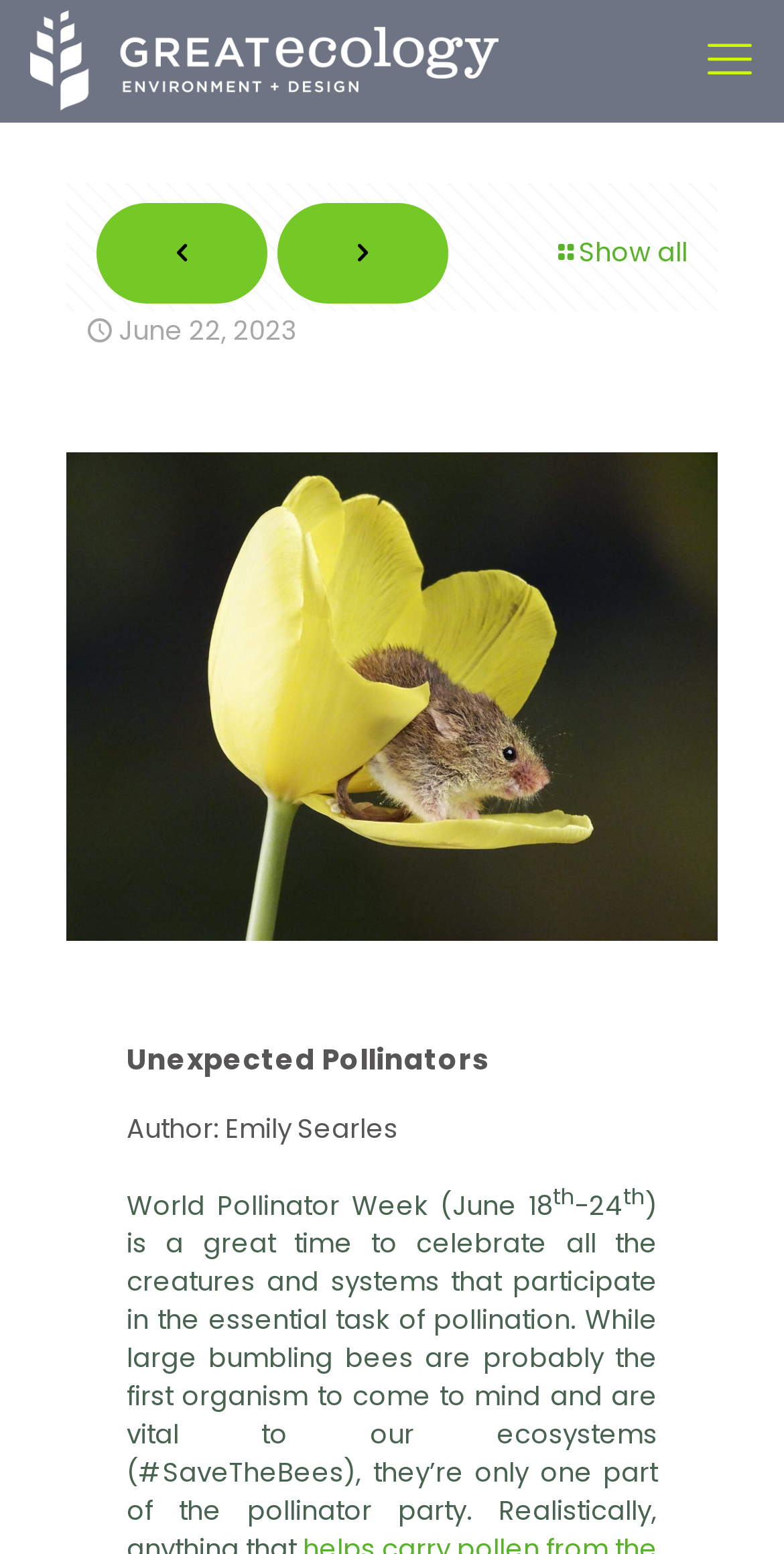Create a detailed narrative describing the layout and content of the webpage.

The webpage is about Great Ecology, a platform that combines science and design. At the top left corner, there is a horizontal white logo of Great Ecology. On the top right corner, there is a mobile menu link. 

Below the mobile menu, there is a header section that spans the entire width of the page. Within this section, there are links to navigate to the previous post, next post, and a "Show all" option. The previous post link is located on the left, followed by the next post link, and then the "Show all" link on the right. 

Below the navigation links, there is a horizontal separator line. Following the separator, there is a heading that reads "Unexpected Pollinators", which is the title of the article. Below the title, there is a subheading that indicates the author's name, Emily Searles. 

The main content of the article starts with a paragraph of text that mentions World Pollinator Week, which took place from June 18 to 24. The date is written in a superscript format.